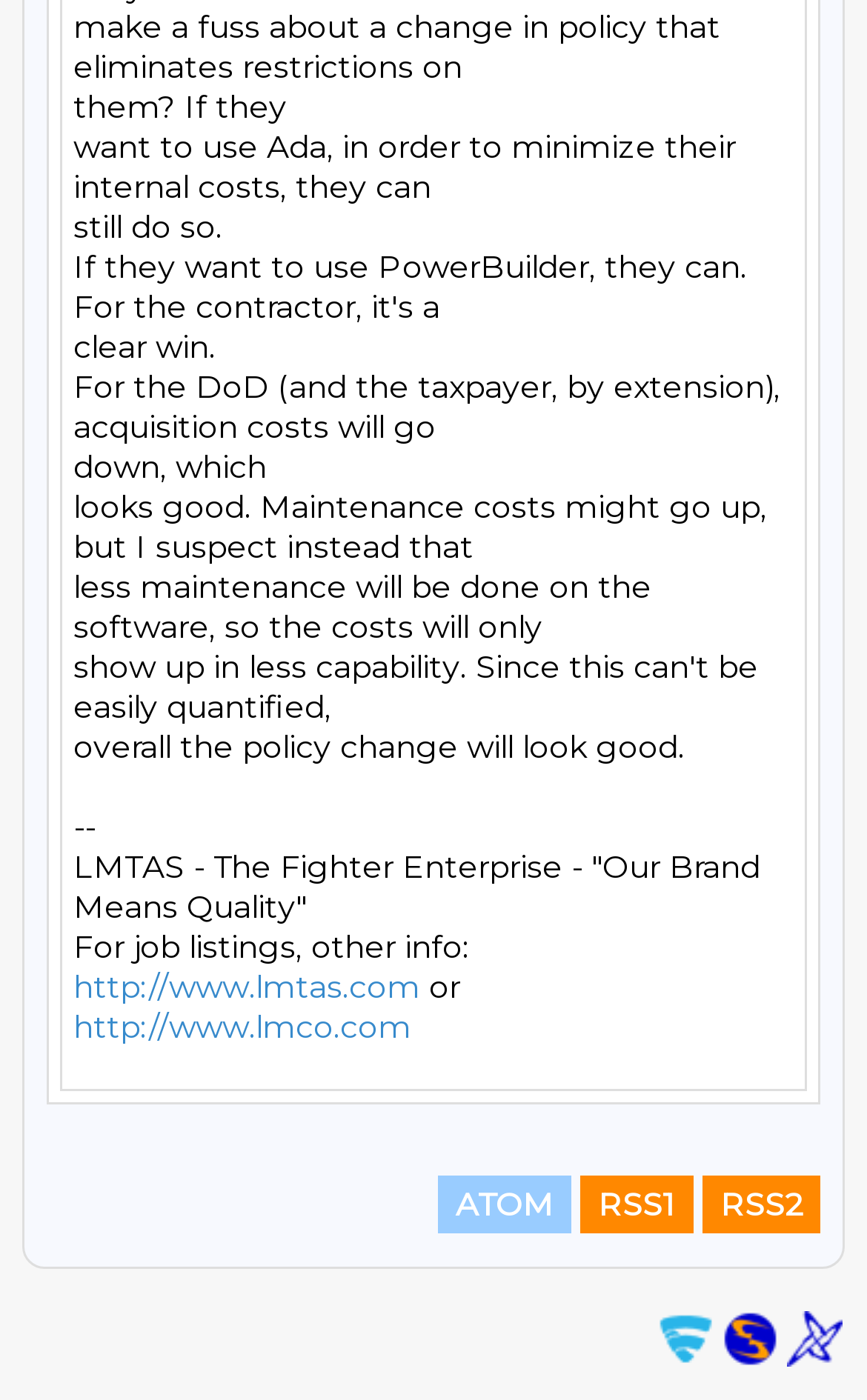Please reply to the following question using a single word or phrase: 
What is the link above 'or\n'?

http://www.lmco.com